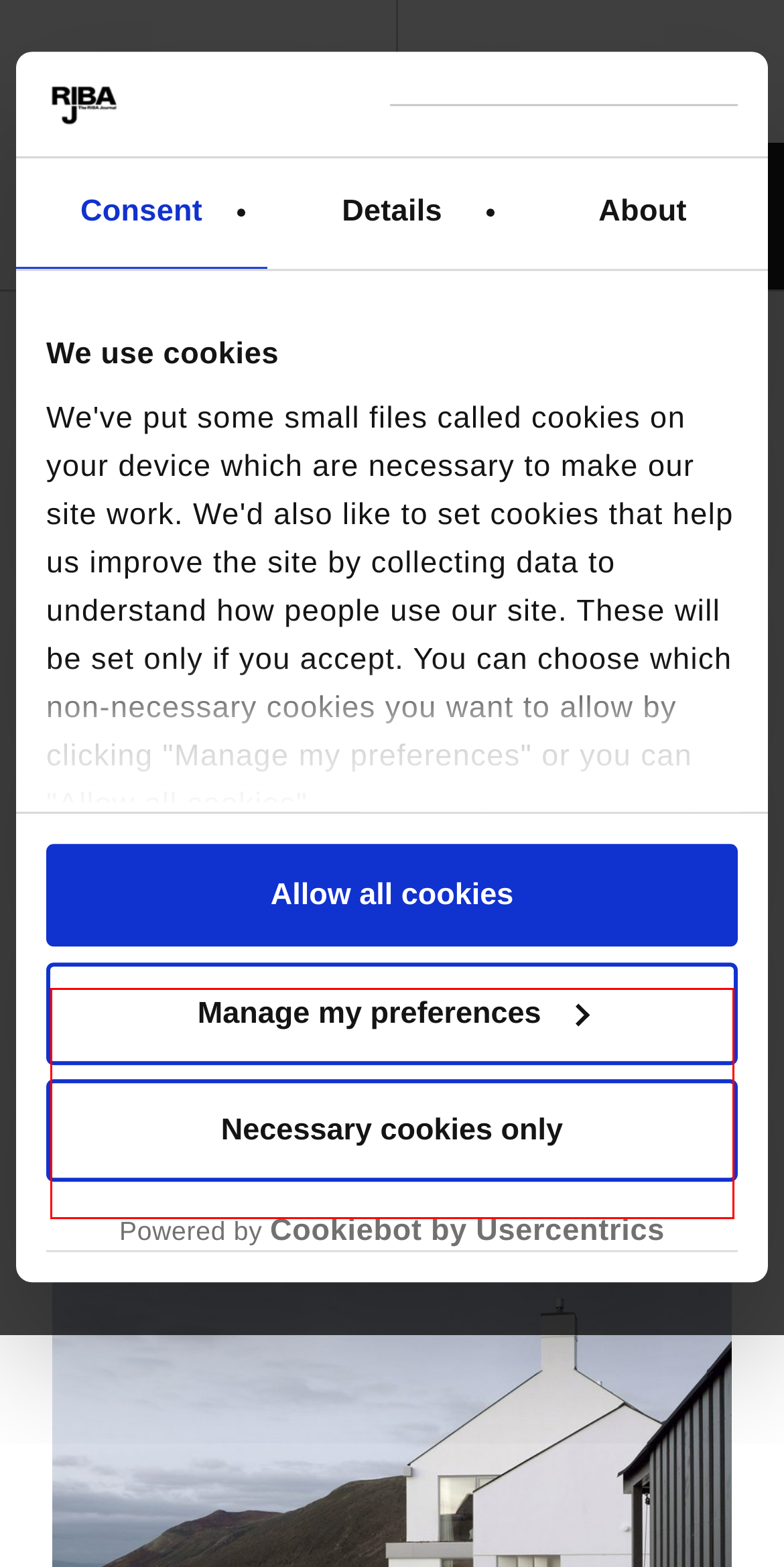Analyze the screenshot of the webpage that features a red bounding box and recognize the text content enclosed within this red bounding box.

Maich Swift Architects’ modest yet exceptional clifftop house on the Gower Peninsula also won the RSAW’s project architect of the year award for director Paul Maich